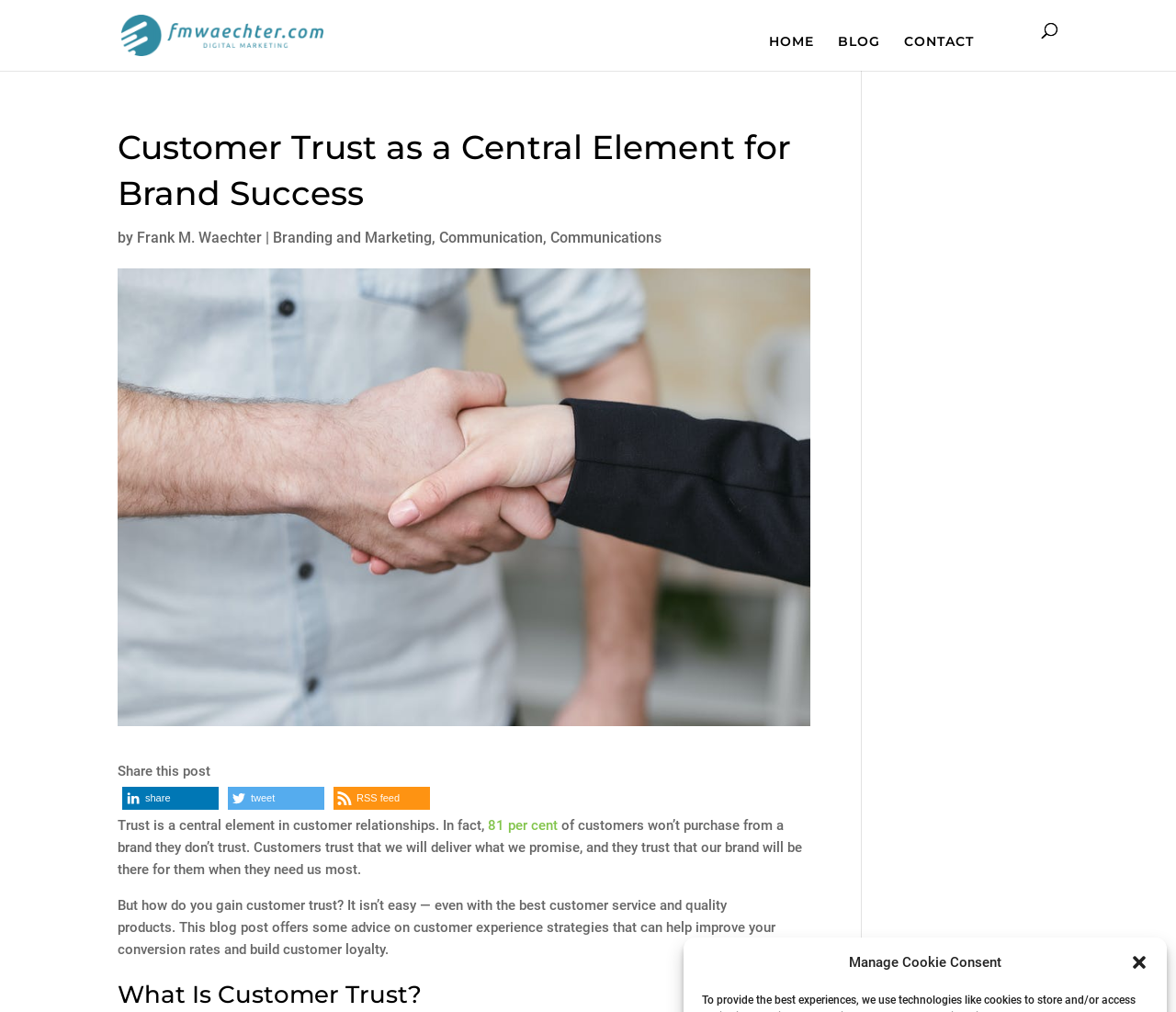Could you indicate the bounding box coordinates of the region to click in order to complete this instruction: "share on LinkedIn".

[0.104, 0.778, 0.186, 0.801]